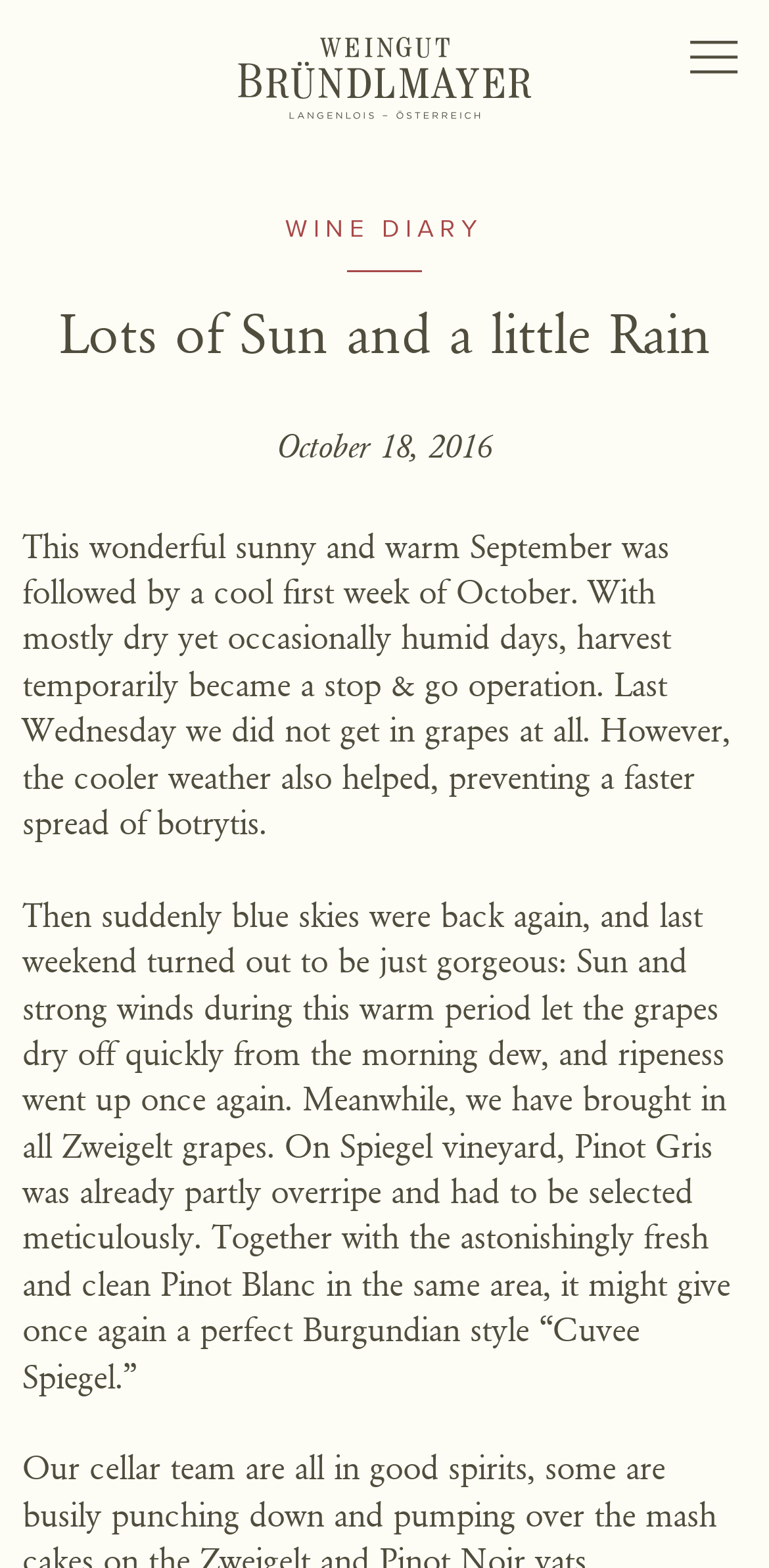What is the name of the vineyard mentioned in the wine diary?
Could you answer the question in a detailed manner, providing as much information as possible?

The wine diary mentions the Spiegel vineyard as the location where Pinot Gris and Pinot Blanc grapes are being harvested.